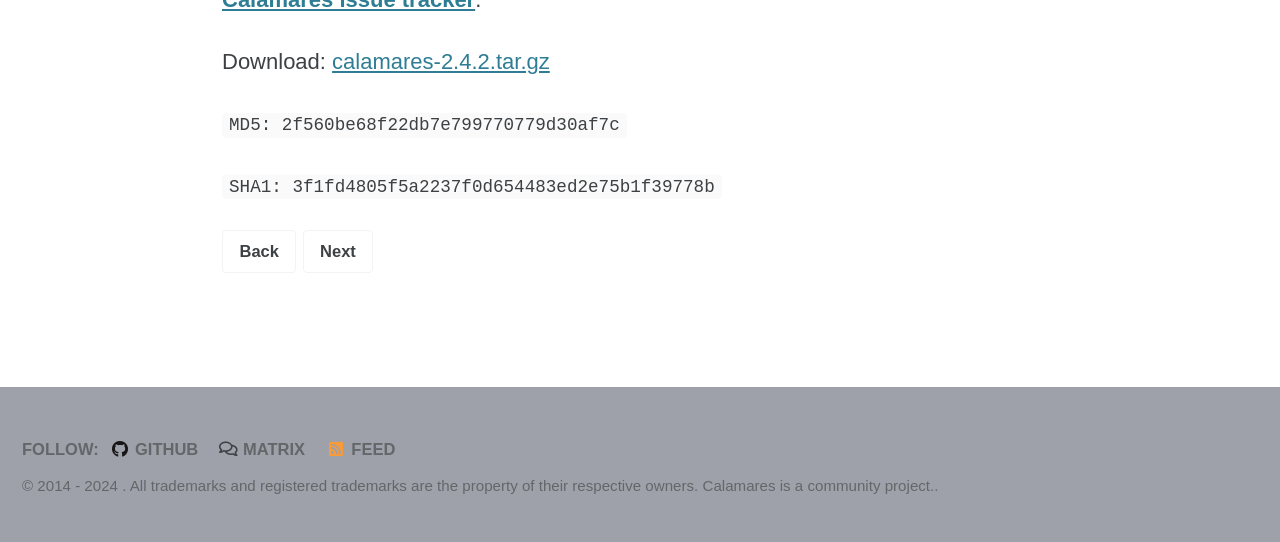Calculate the bounding box coordinates of the UI element given the description: "Matrix".

[0.171, 0.812, 0.246, 0.845]